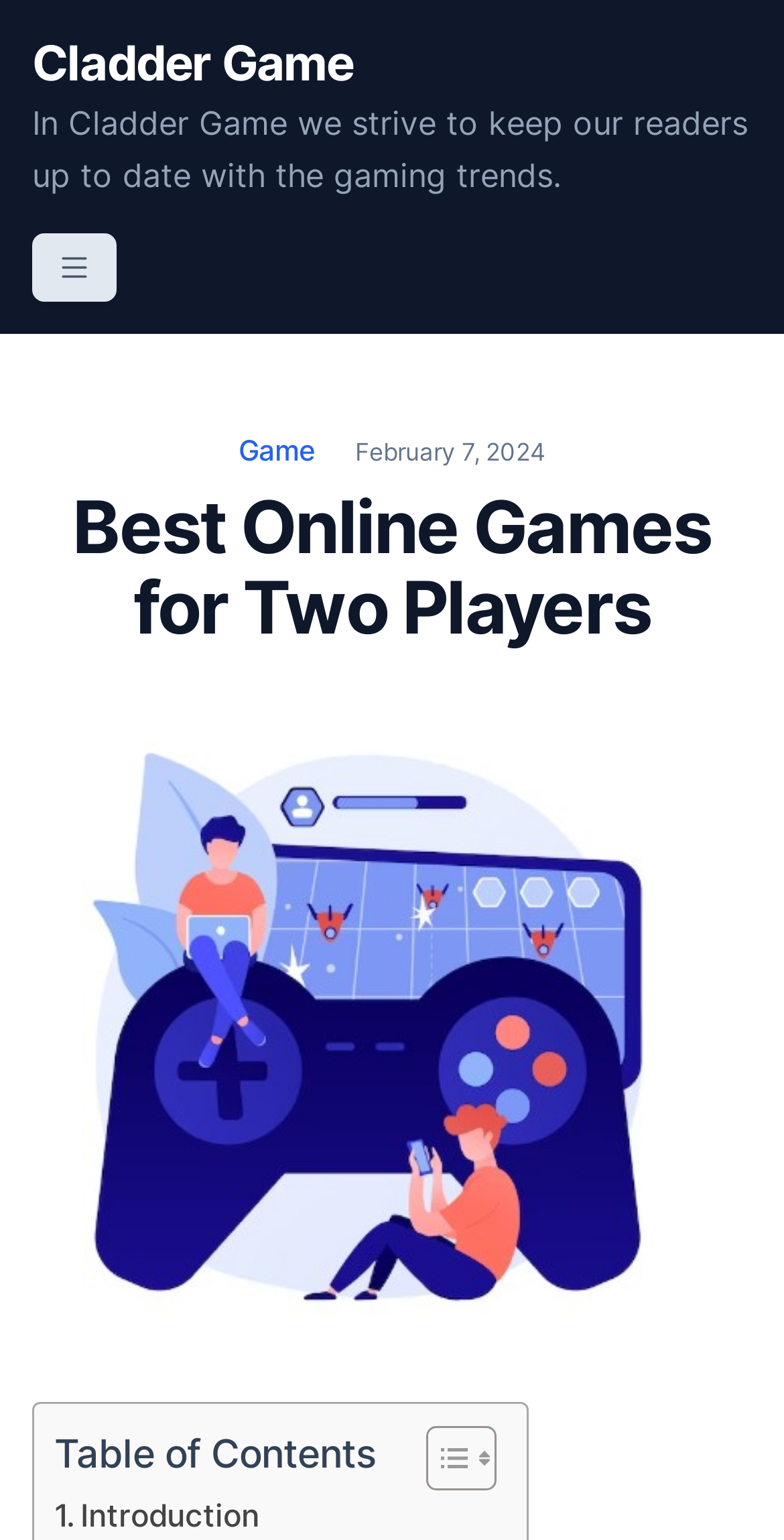Identify the main title of the webpage and generate its text content.

Best Online Games for Two Players